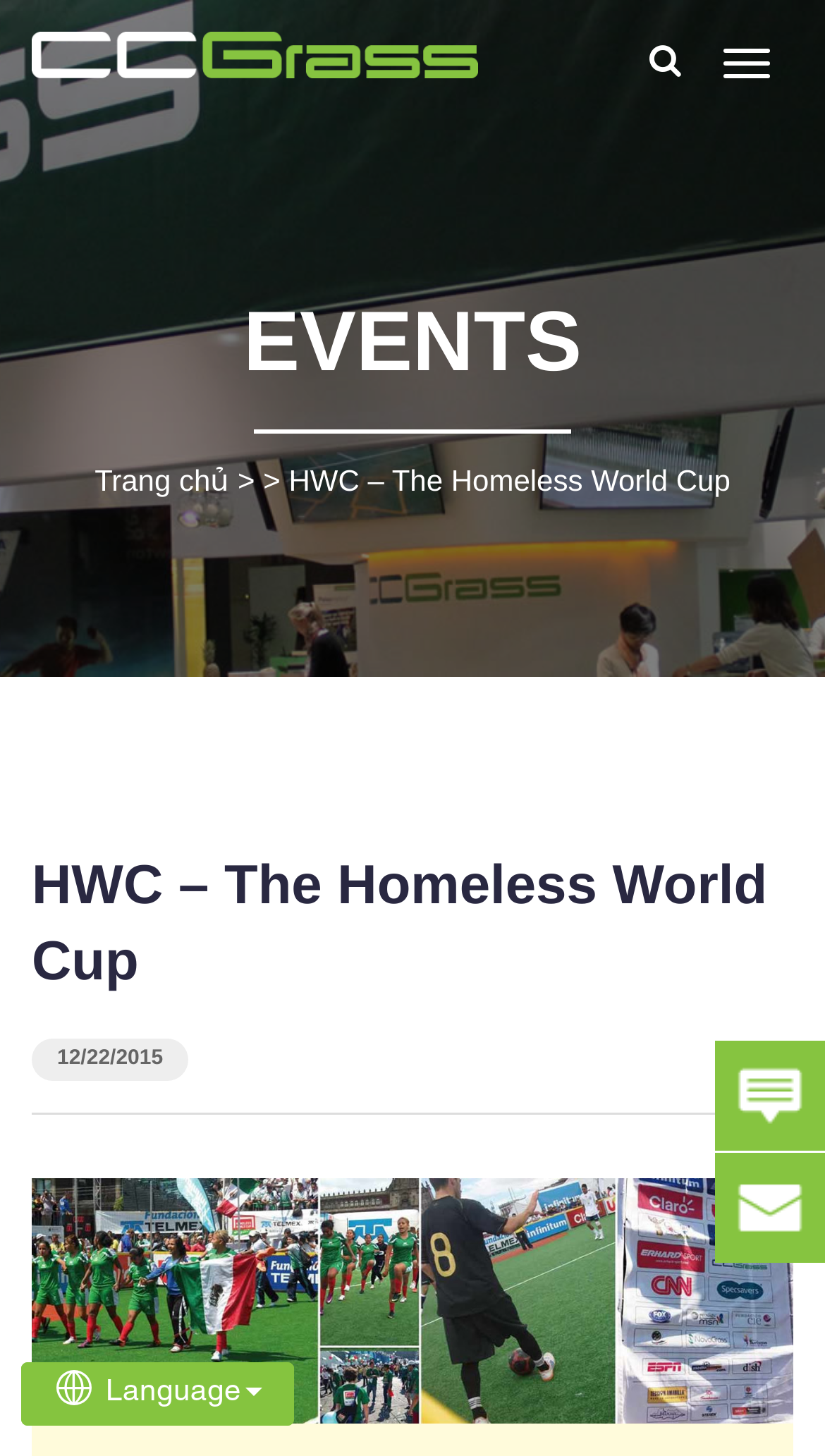What is the date mentioned on the webpage?
Carefully analyze the image and provide a detailed answer to the question.

The answer can be found by looking at the StaticText elements on the webpage. One of the StaticText elements has the text '12/22/2015', which is likely a date.